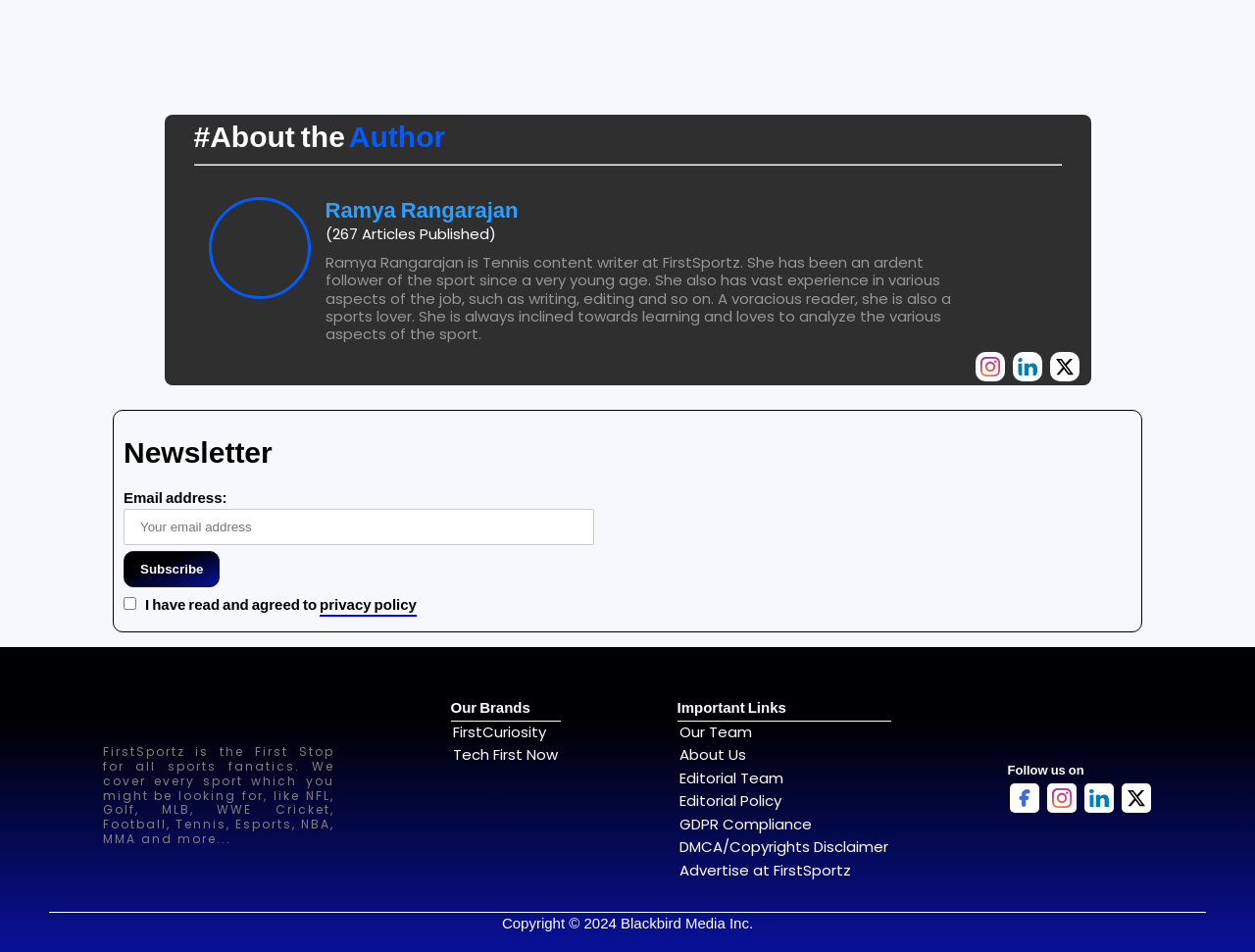Provide the bounding box coordinates of the HTML element described as: "Advertise at FirstSportz". The bounding box coordinates should be four float numbers between 0 and 1, i.e., [left, top, right, bottom].

[0.541, 0.903, 0.678, 0.925]